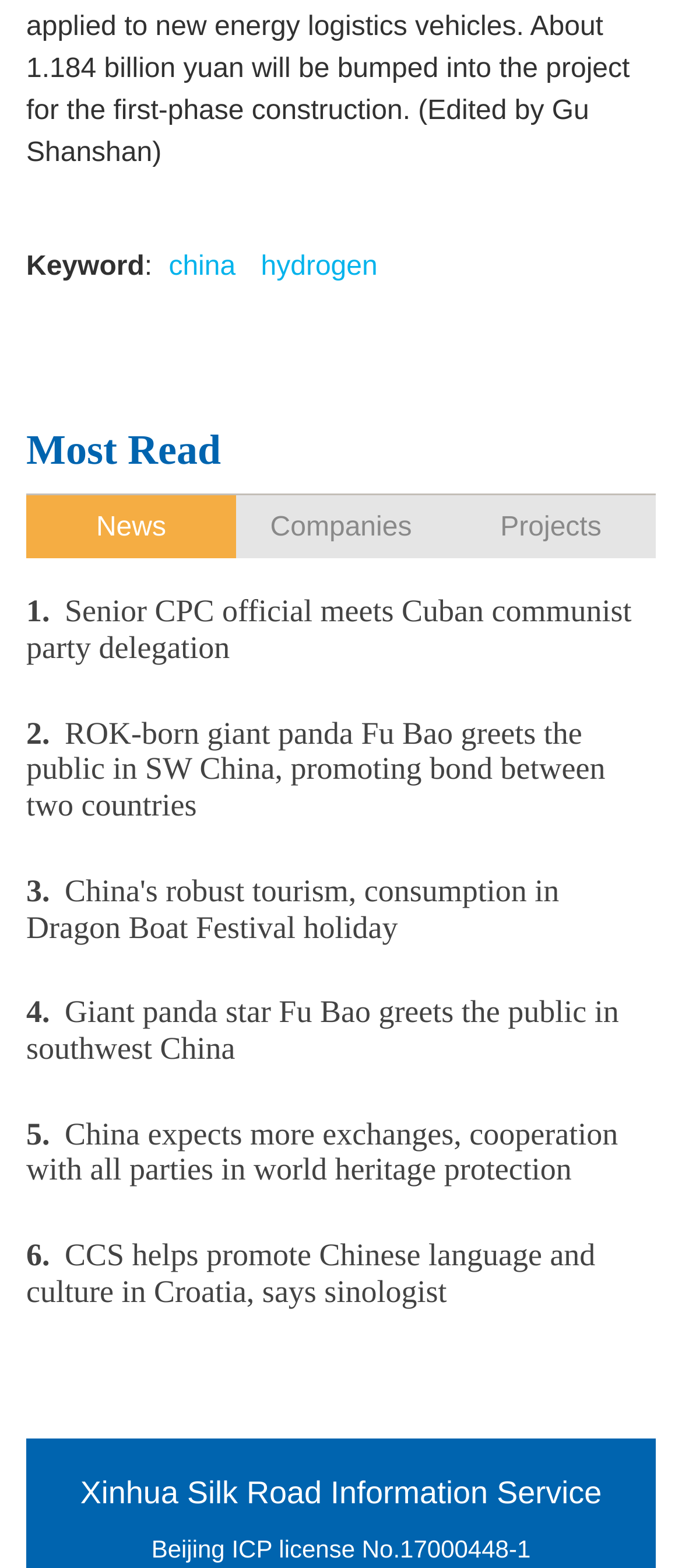Locate the bounding box coordinates of the area to click to fulfill this instruction: "Check the license information". The bounding box should be presented as four float numbers between 0 and 1, in the order [left, top, right, bottom].

[0.222, 0.979, 0.778, 0.997]